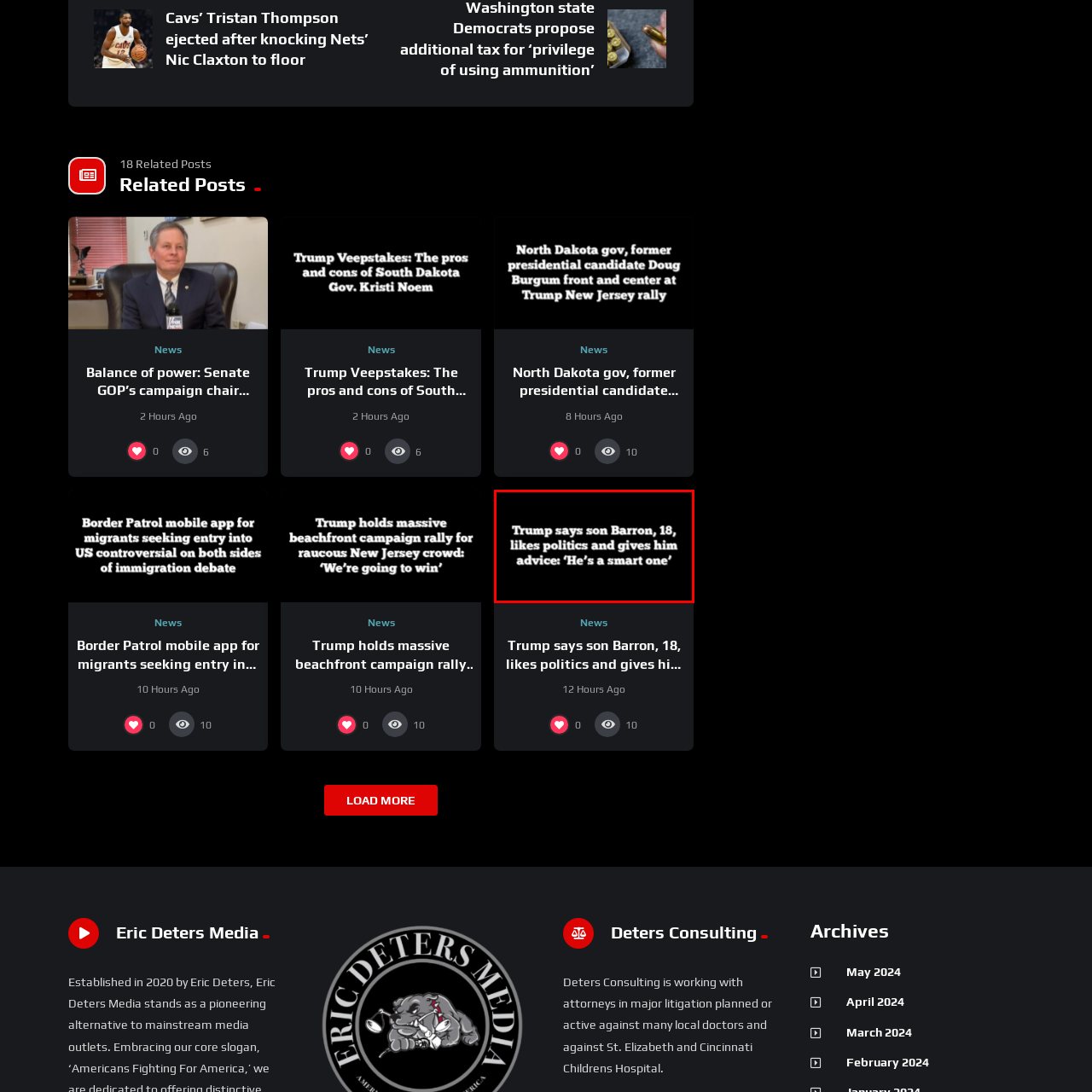Who gives advice to Donald Trump?
Pay attention to the section of the image highlighted by the red bounding box and provide a comprehensive answer to the question.

According to the headline, Barron, Donald Trump's son, gives him advice, indicating a close relationship between the two and Barron's involvement in political discussions.